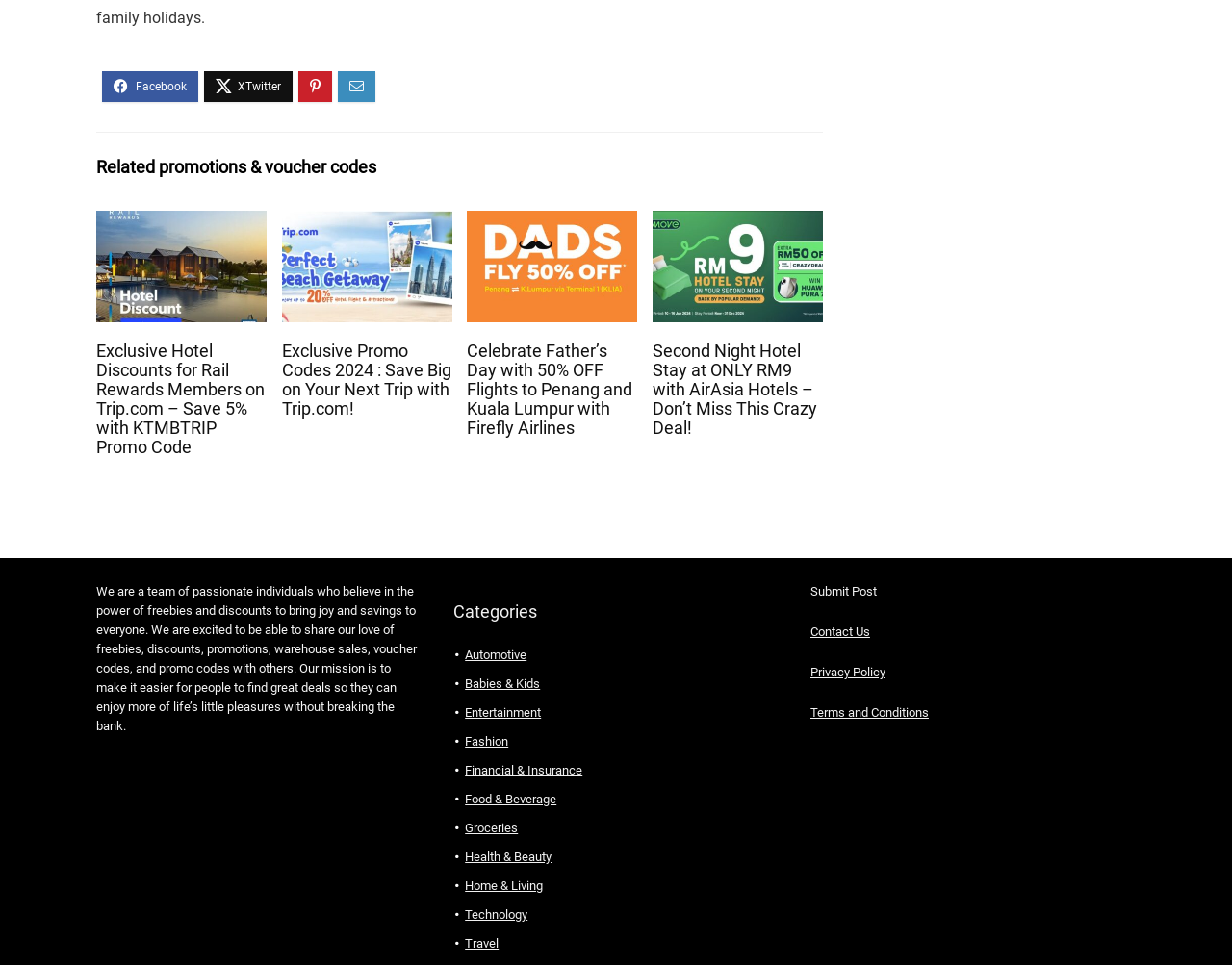What is the name of the airline mentioned in one of the promotions?
Using the image, give a concise answer in the form of a single word or short phrase.

Firefly Airlines